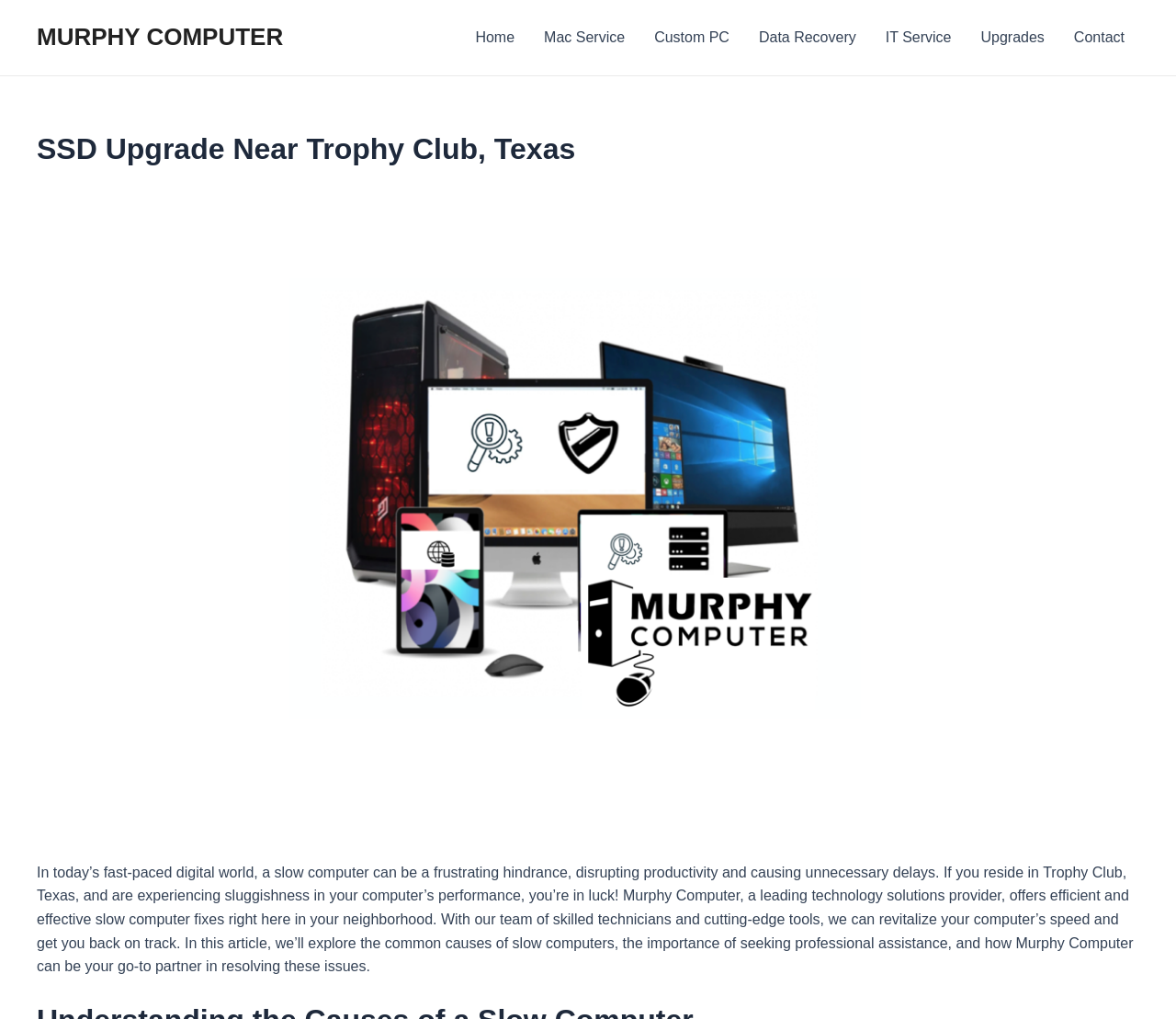What is the main issue discussed on the webpage?
Using the picture, provide a one-word or short phrase answer.

Slow computer